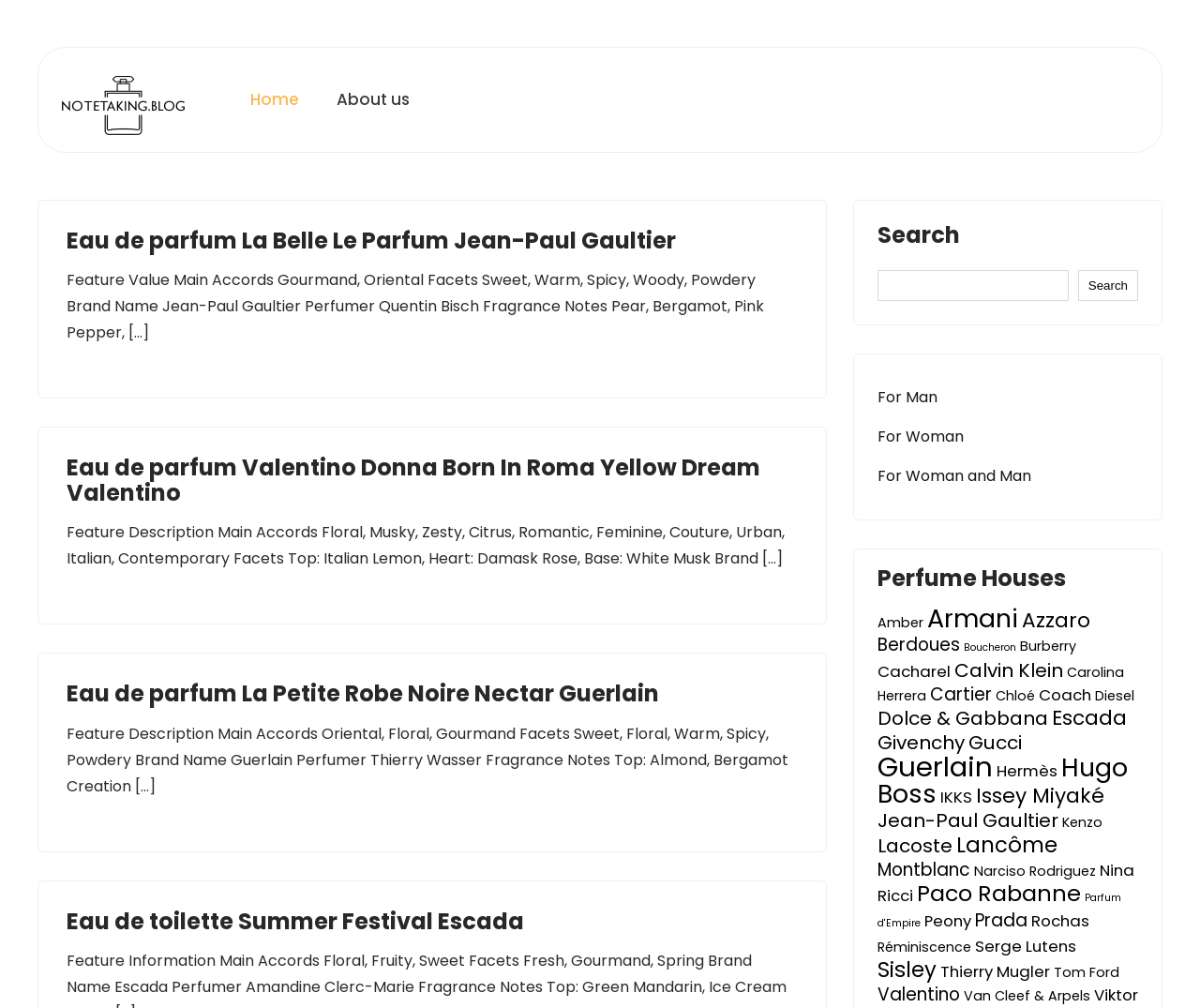Refer to the image and answer the question with as much detail as possible: Is there a search function on the webpage?

I looked at the webpage and found a search element with a search box and a button. This indicates that there is a search function on the webpage.